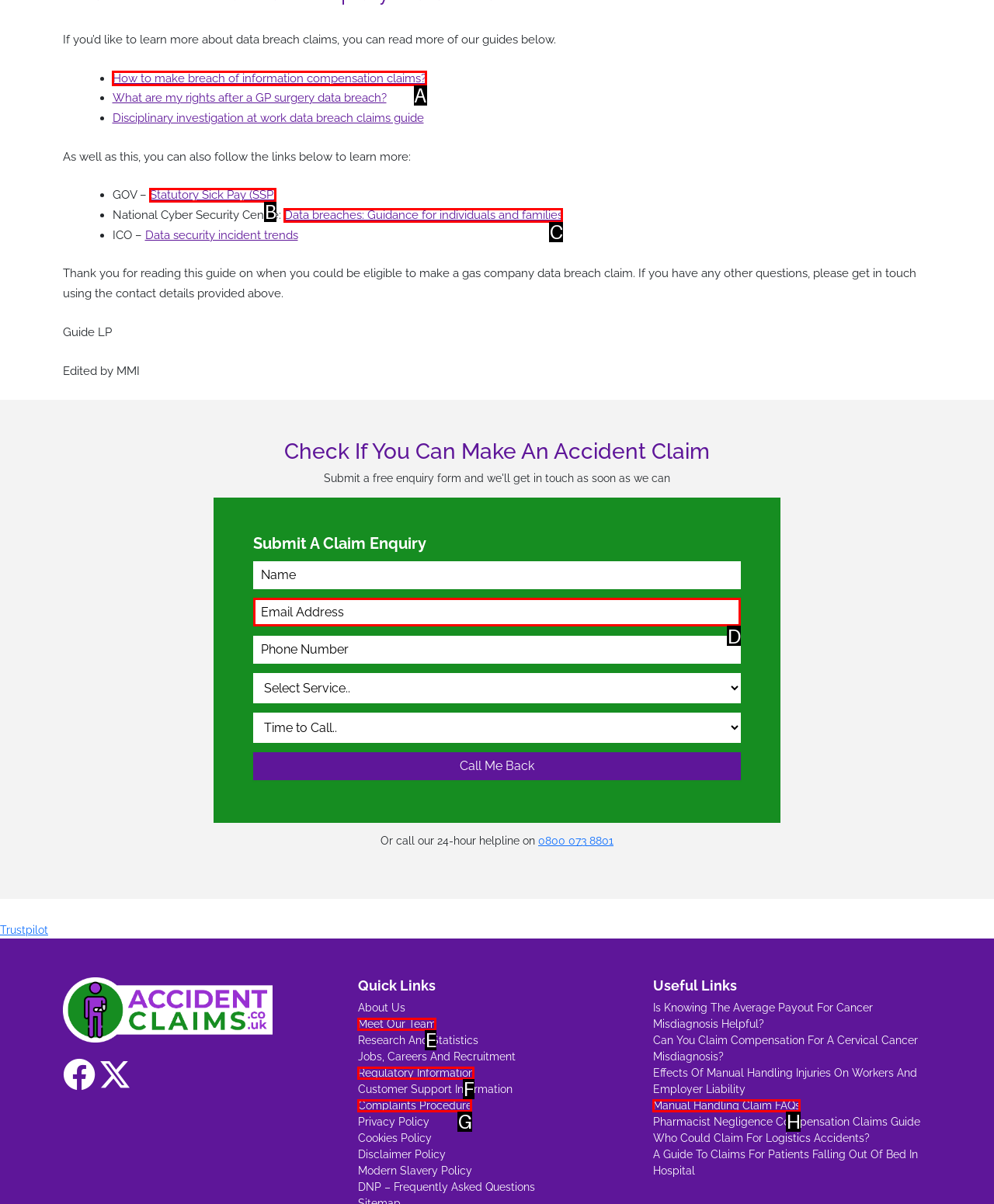From the given options, tell me which letter should be clicked to complete this task: Read more about data breach claims
Answer with the letter only.

A